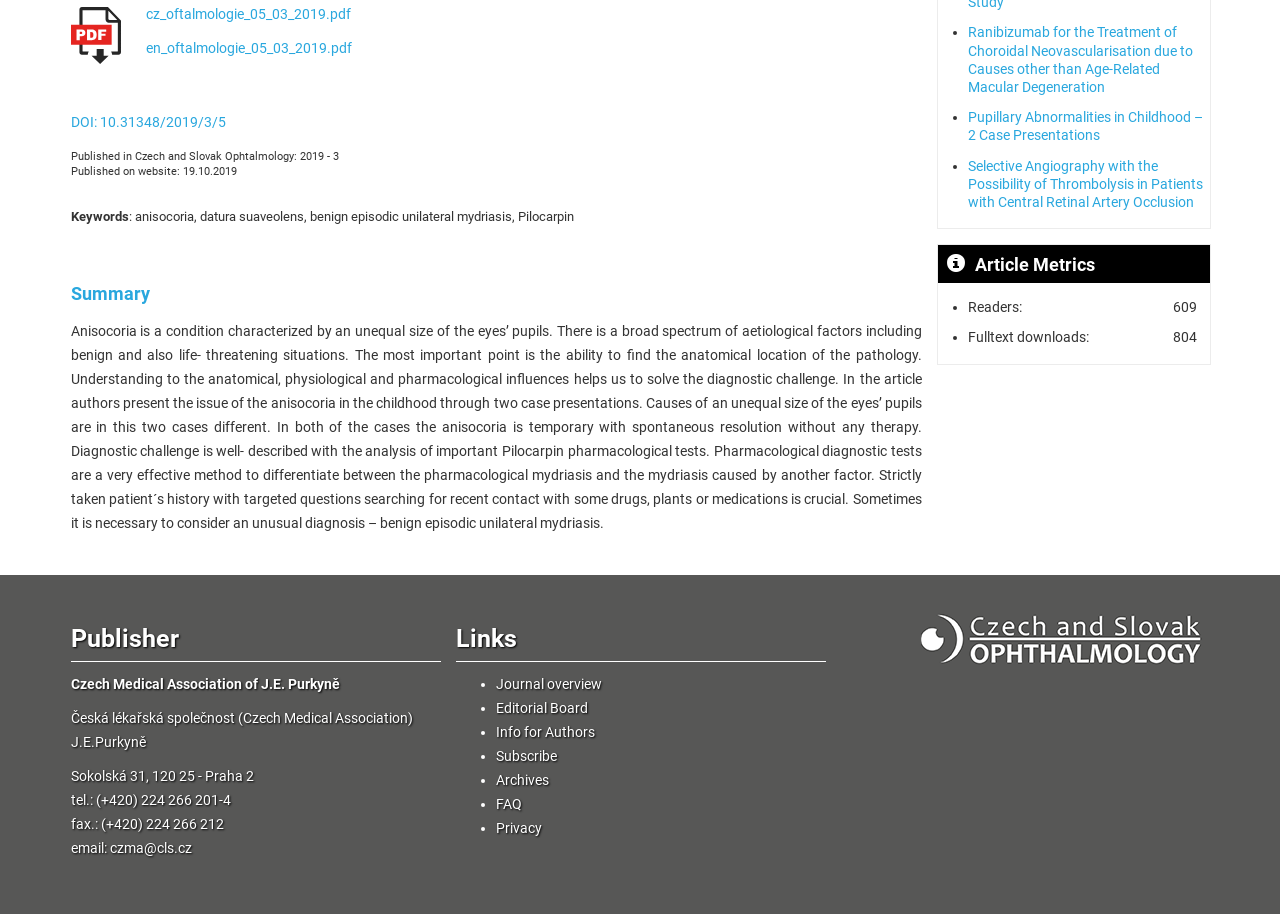Find the bounding box coordinates for the HTML element specified by: "Info for Authors".

[0.387, 0.792, 0.464, 0.809]